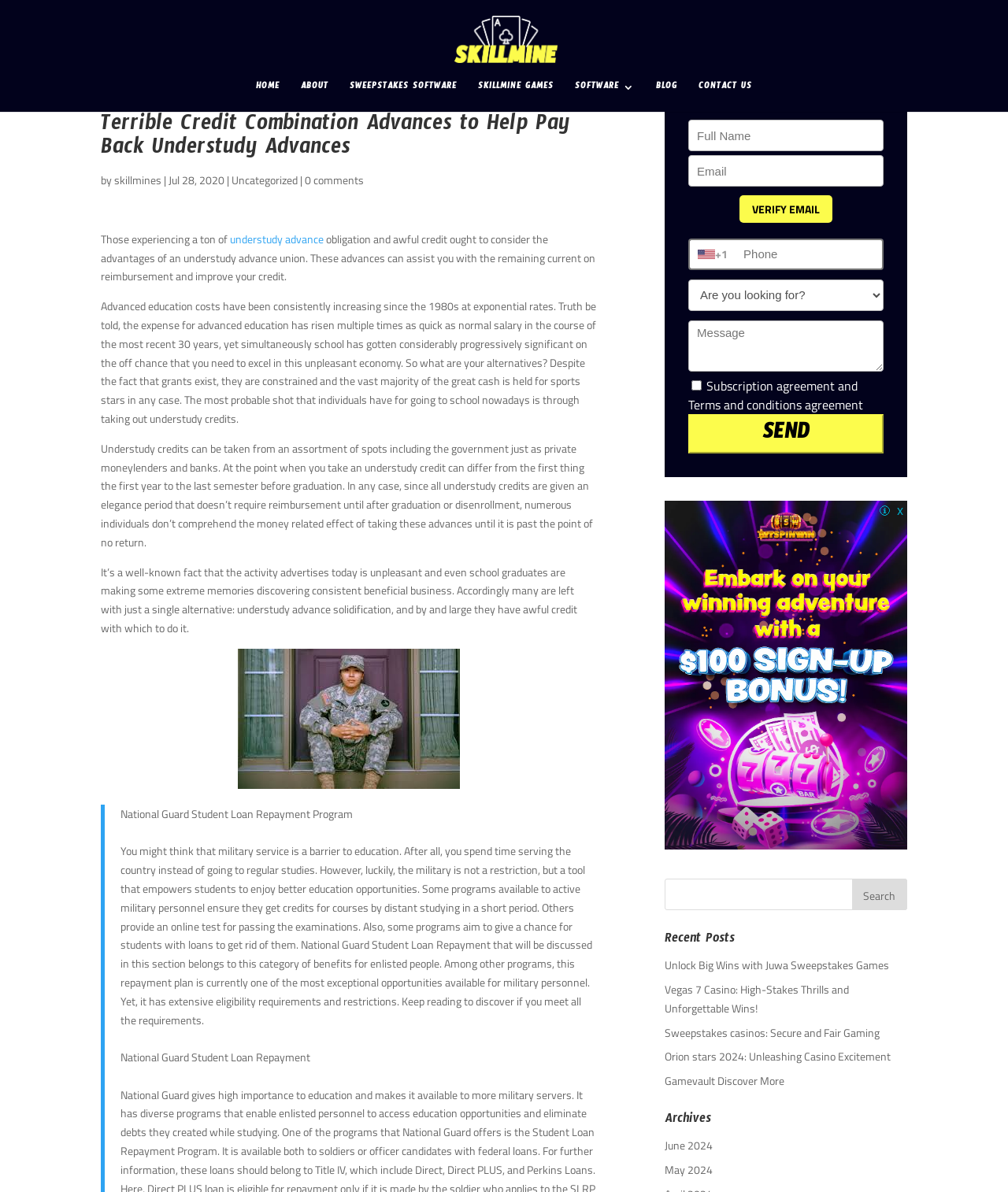Using the provided element description: "Software", determine the bounding box coordinates of the corresponding UI element in the screenshot.

[0.57, 0.069, 0.63, 0.094]